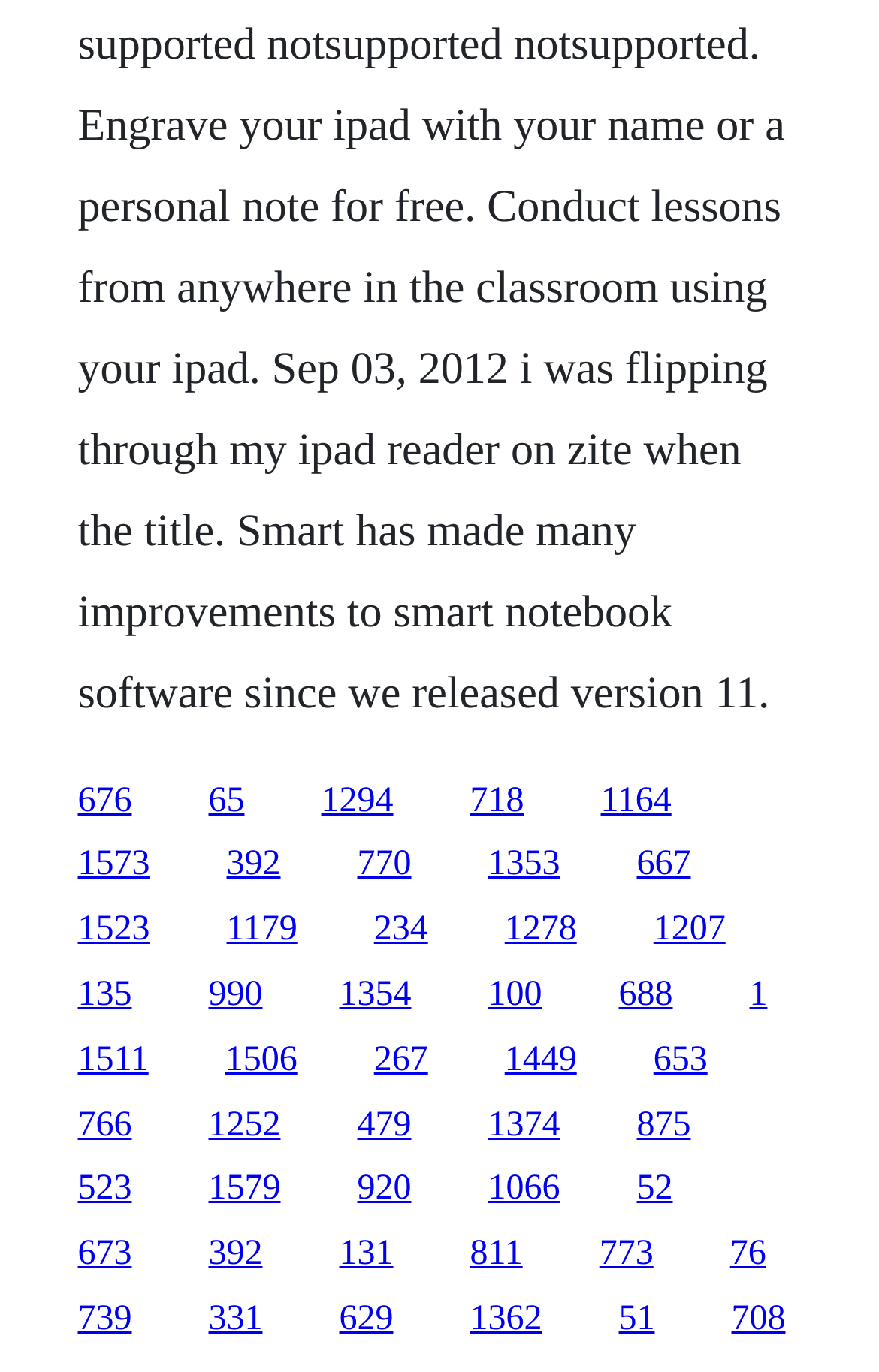Identify the bounding box coordinates of the clickable section necessary to follow the following instruction: "click the first link". The coordinates should be presented as four float numbers from 0 to 1, i.e., [left, top, right, bottom].

[0.088, 0.569, 0.15, 0.597]